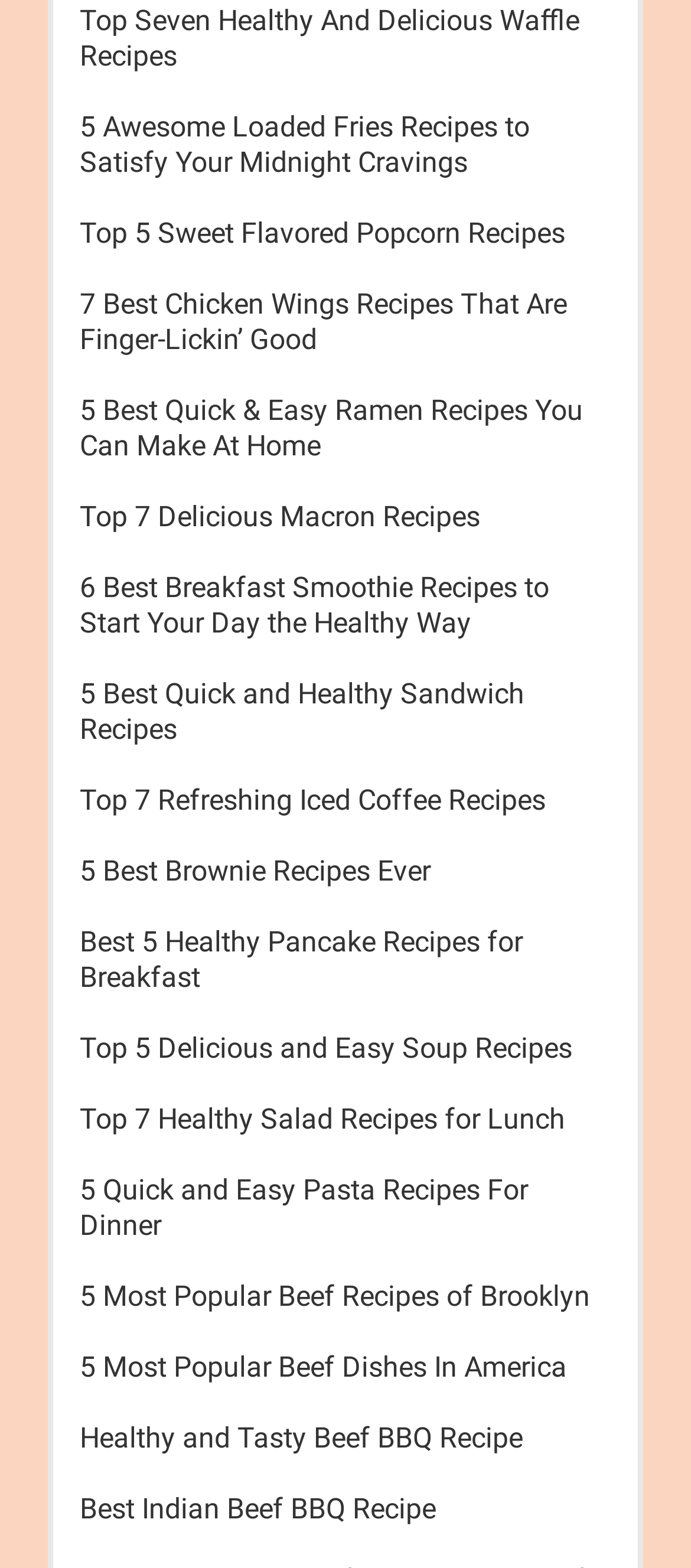Are all recipe links located in the same vertical region?
Based on the image, provide a one-word or brief-phrase response.

Yes